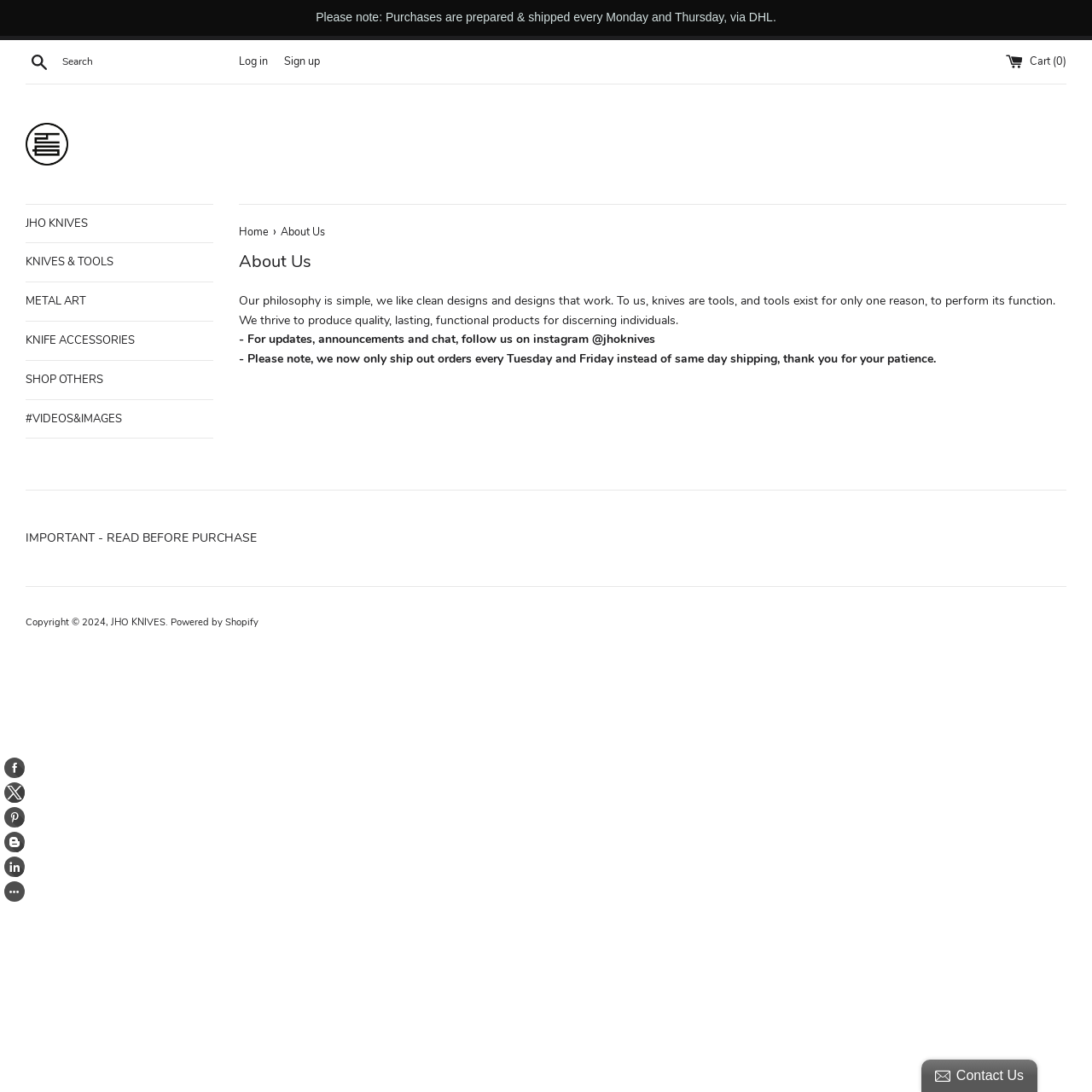Specify the bounding box coordinates of the area that needs to be clicked to achieve the following instruction: "View your cart".

[0.921, 0.049, 0.977, 0.062]